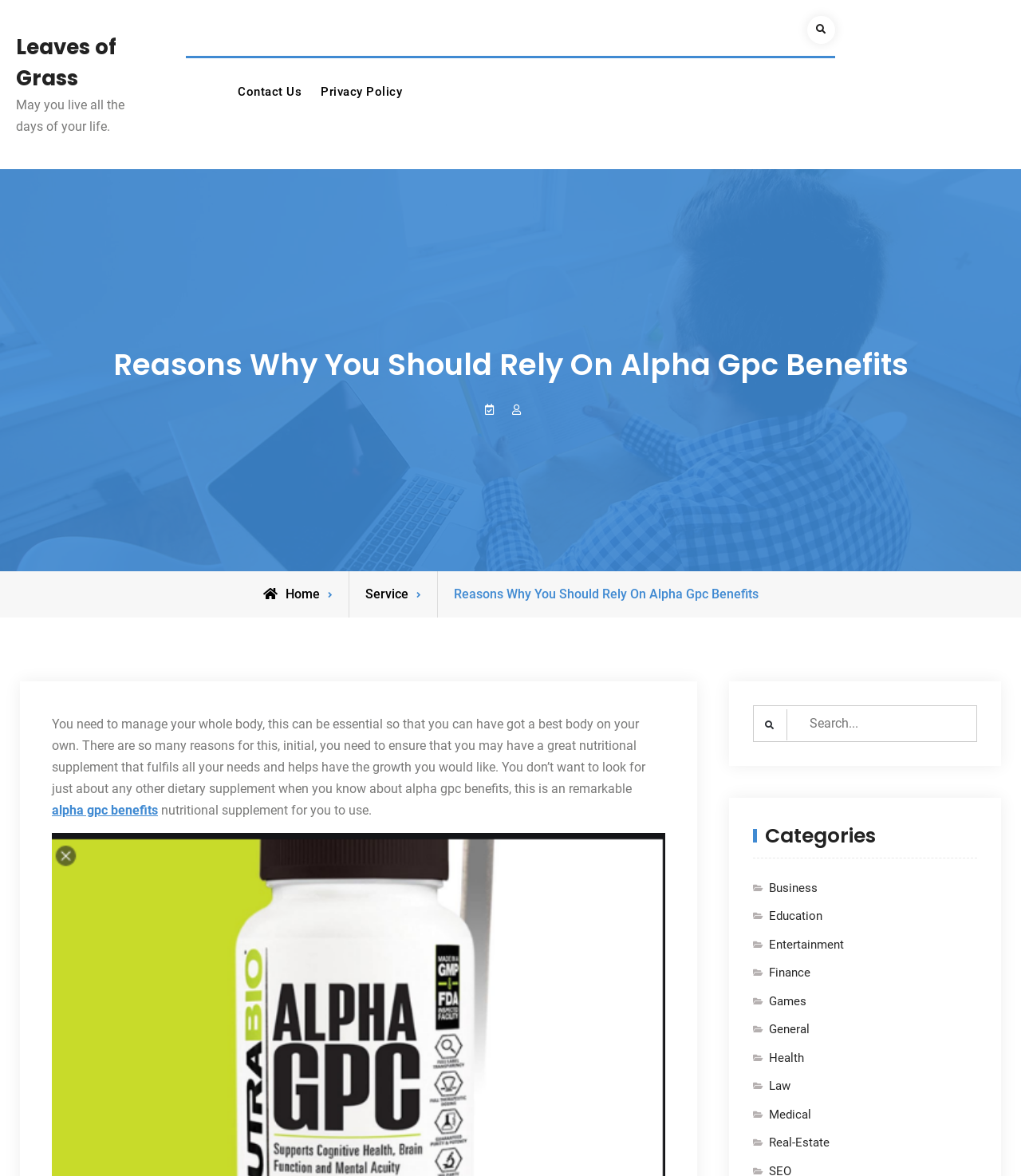Locate the bounding box coordinates of the element that needs to be clicked to carry out the instruction: "Click on Primary Menu". The coordinates should be given as four float numbers ranging from 0 to 1, i.e., [left, top, right, bottom].

[0.194, 0.063, 0.402, 0.094]